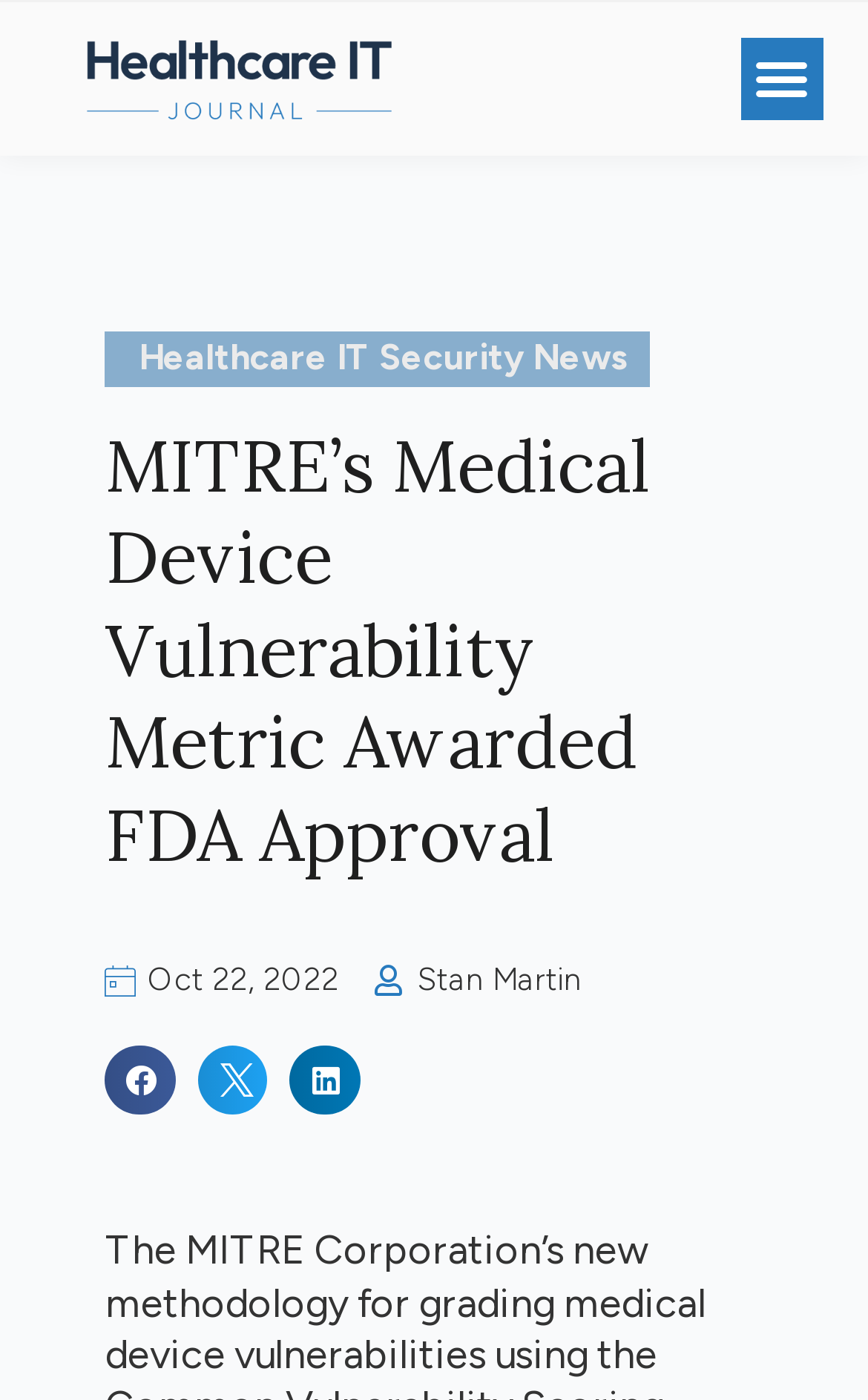Use a single word or phrase to answer the question: 
What is the name of the author?

Stan Martin